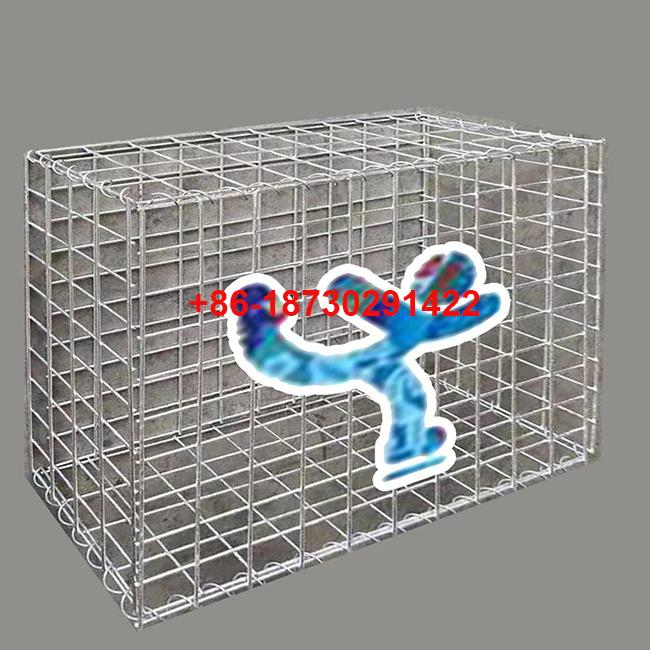Elaborate on the various elements present in the image.

The image features a hot-dipped galvanized welded gabion, a structural element commonly used in landscaping and construction. This particular gabion is designed to serve as a fence around a private residence, showcasing its durability and aesthetic appeal. Constructed from welded wire mesh, it allows for easy customization to enhance outdoor spaces. The gabion's design includes a hexagonal hole shape and standard mesh sizes ranging from 80x100mm to 120x150mm, providing both stability and visual interest. On the side of the gabion, there is a prominently displayed contact number, potentially for inquiries or purchases, emphasizing its commercial use. This product offers an innovative solution for modern landscaping, blending functionality with a pleasing design, ultimately contributing to an ecological and attractive outdoor environment.